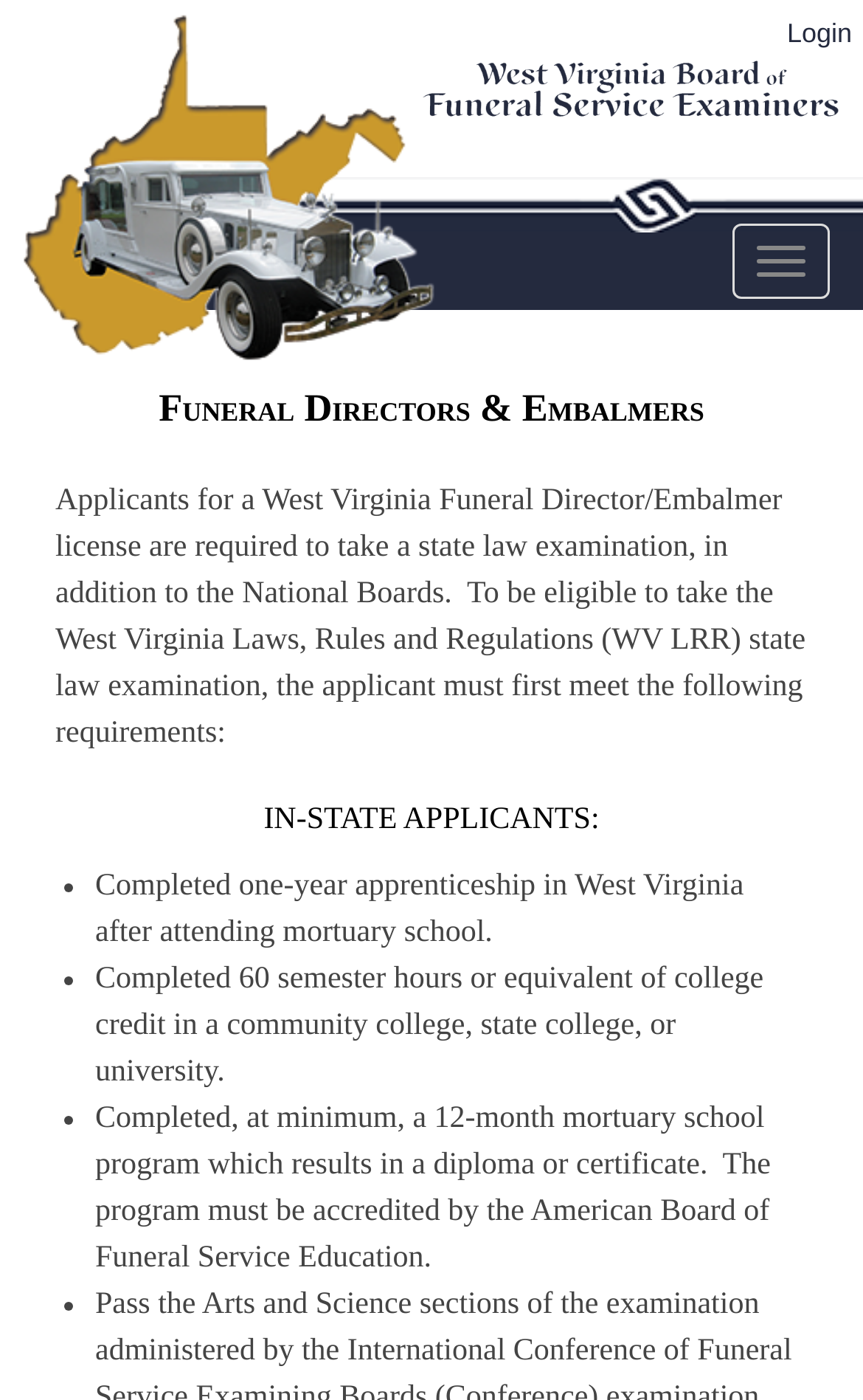Please determine the bounding box coordinates for the UI element described as: "Login".

[0.912, 0.013, 0.987, 0.035]